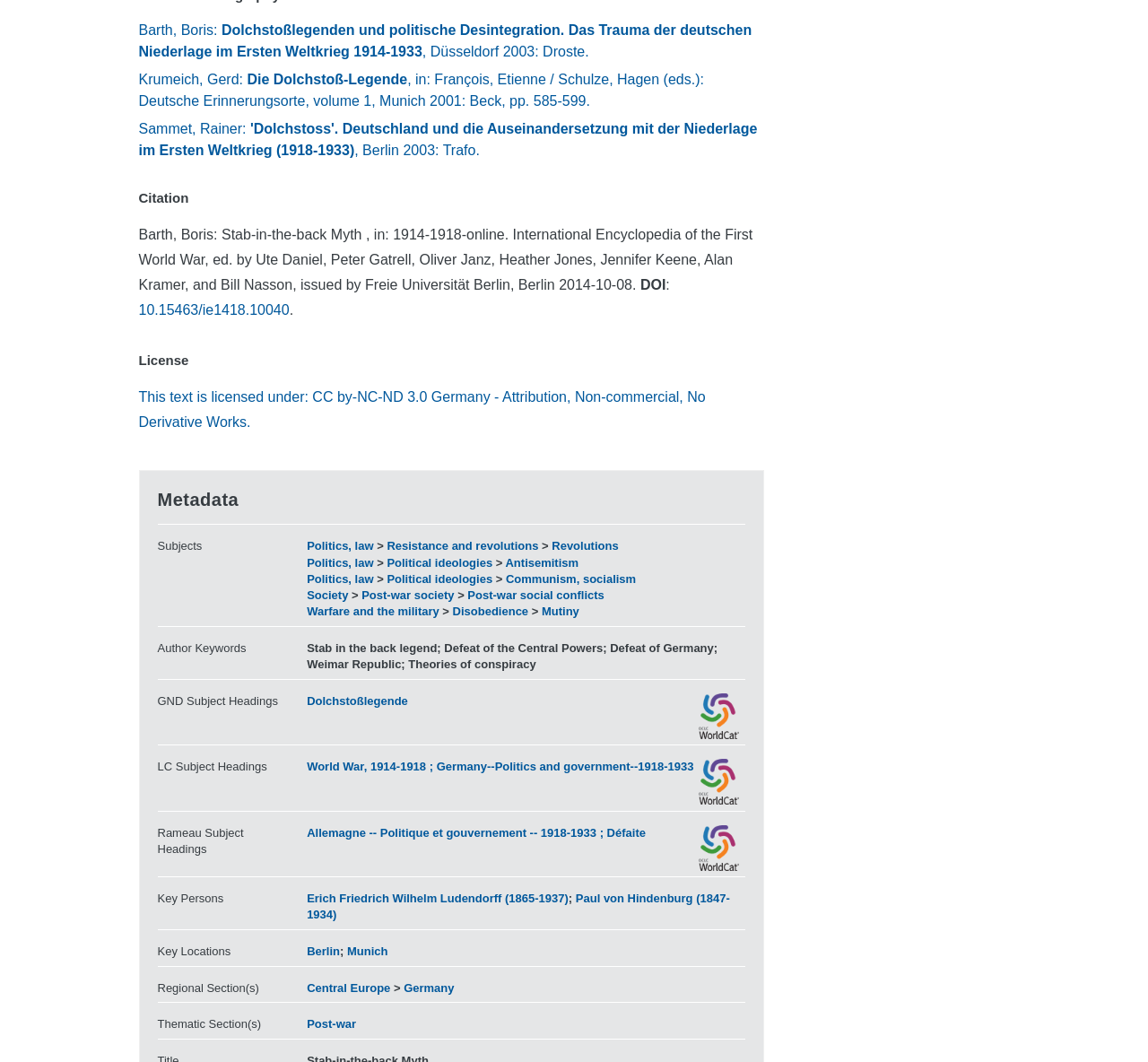Identify the bounding box coordinates for the region of the element that should be clicked to carry out the instruction: "Check the license of the text". The bounding box coordinates should be four float numbers between 0 and 1, i.e., [left, top, right, bottom].

[0.121, 0.33, 0.665, 0.35]